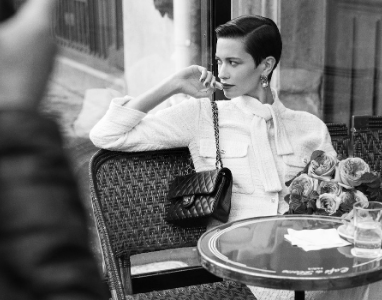Provide a one-word or short-phrase response to the question:
What is on the table?

A handbag